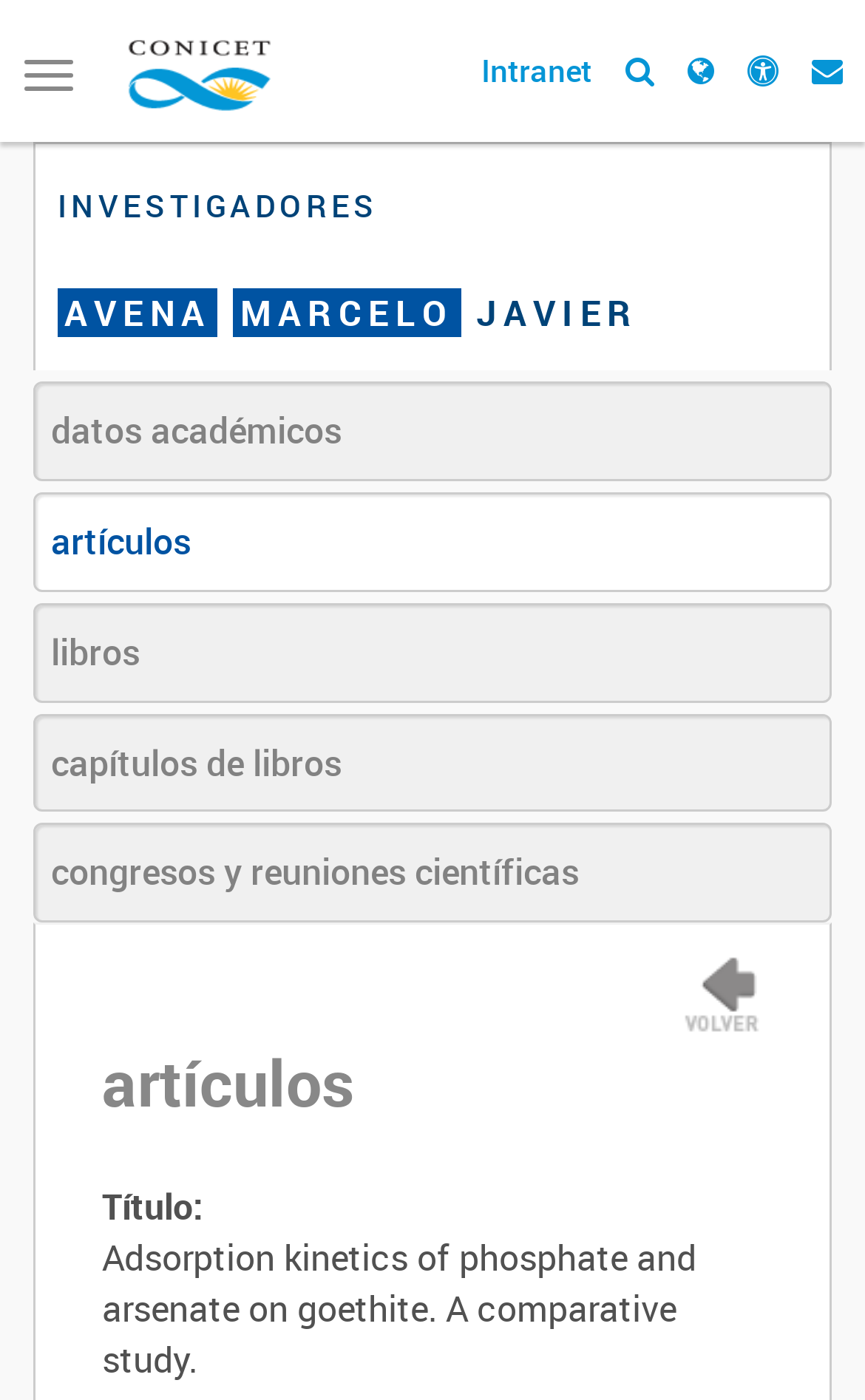What is the name of the organization?
From the image, respond using a single word or phrase.

CONICET